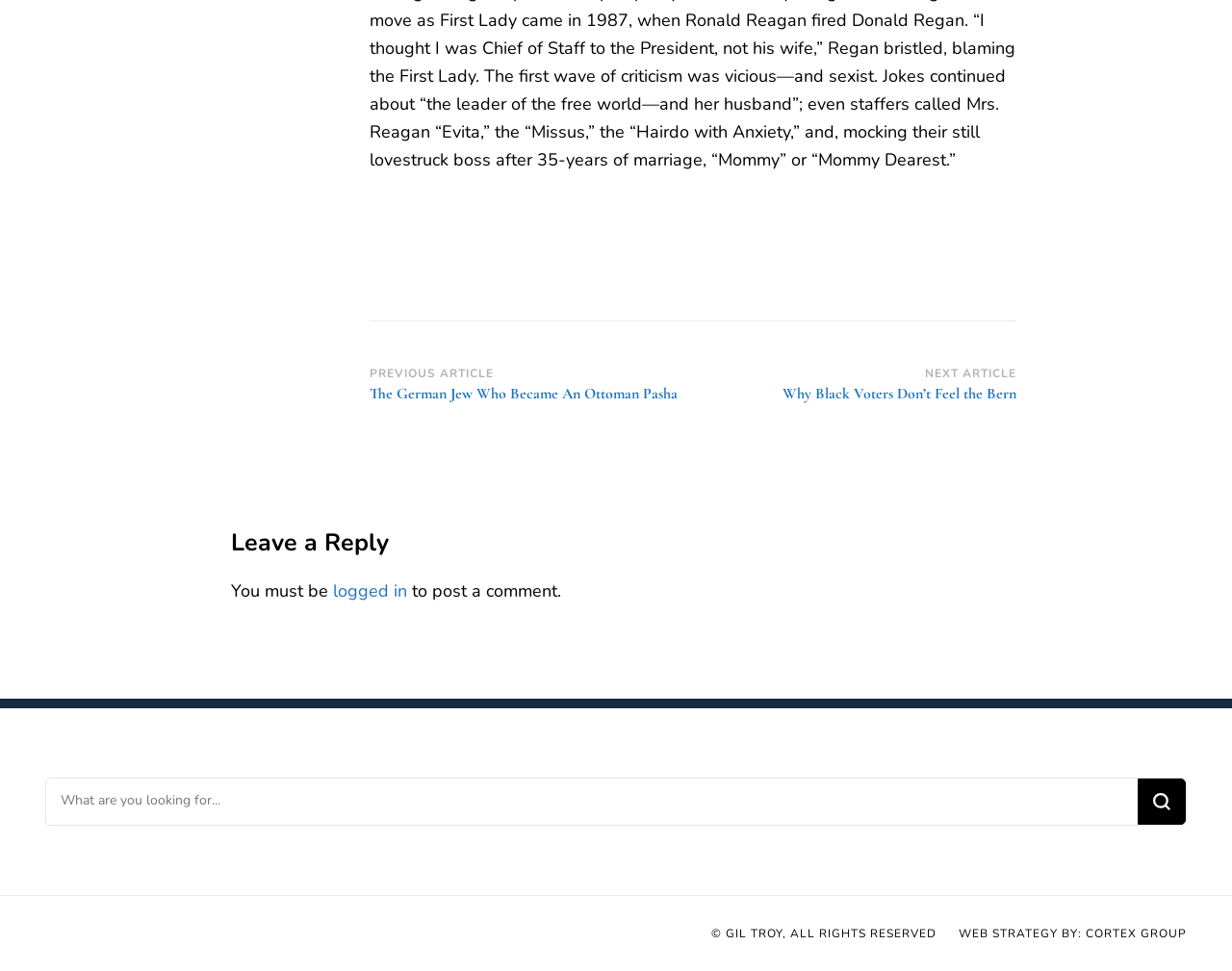What is required to post a comment?
Look at the image and construct a detailed response to the question.

The text 'You must be logged in to post a comment.' is displayed above the comment section, indicating that users need to log in to their account in order to post a comment.